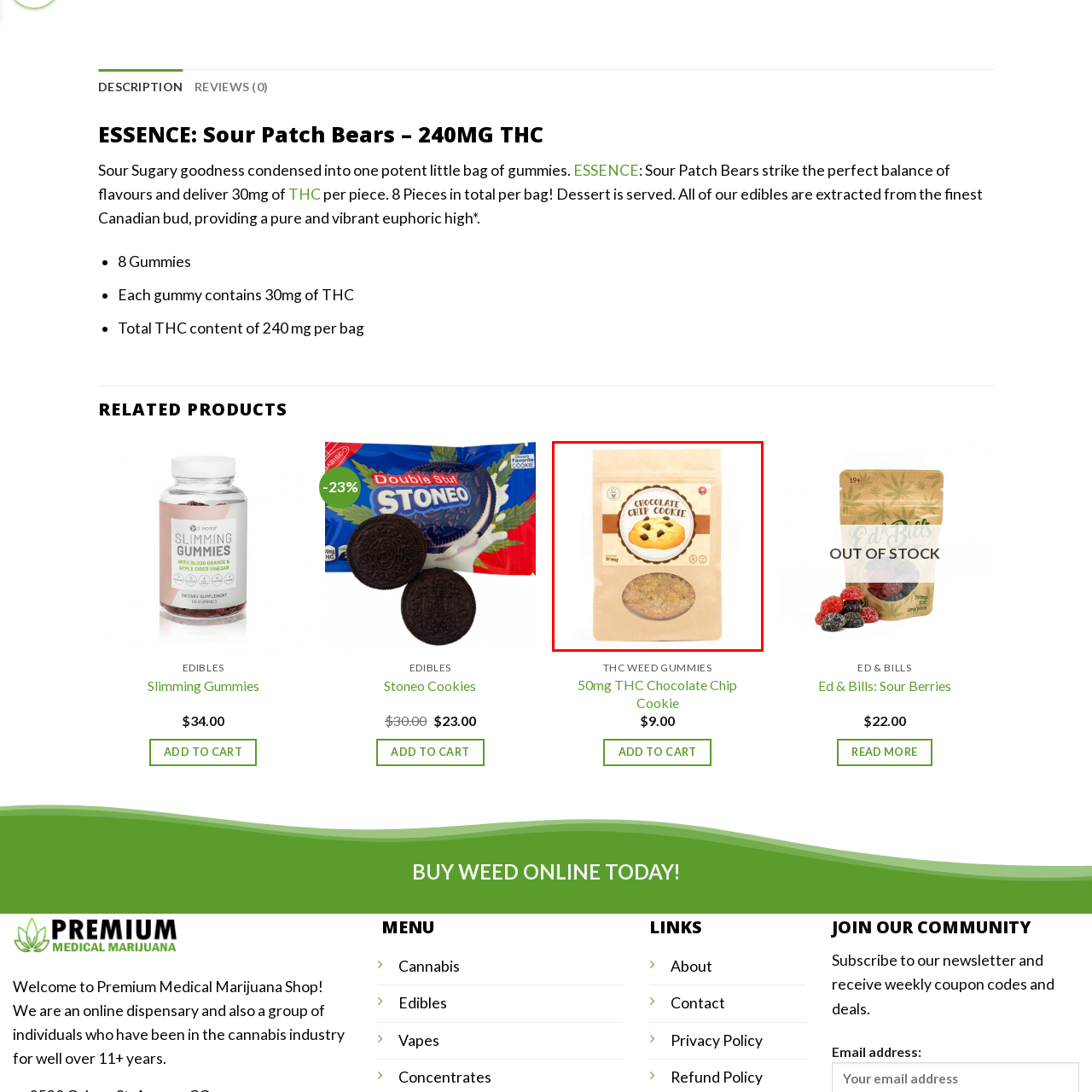Explain the image in the red bounding box with extensive details.

The image features a bag of chocolate chip cookies prominently displayed, emphasizing its appealing design. The package is crafted from a light brown kraft paper and showcases a colorful label at the top. The label features an enticing illustration of a freshly baked chocolate chip cookie, accompanied by the product name "Chocolate Chip Cookie" in bold letters. Below the label, there's a transparent window that reveals the actual cookie inside, highlighting its texture and baked appearance. The product is infused with 50mg of THC, indicating its cannabis-related content. This delightful treat offers a blend of classic flavors with a unique twist, making it an appealing choice for edible enthusiasts.